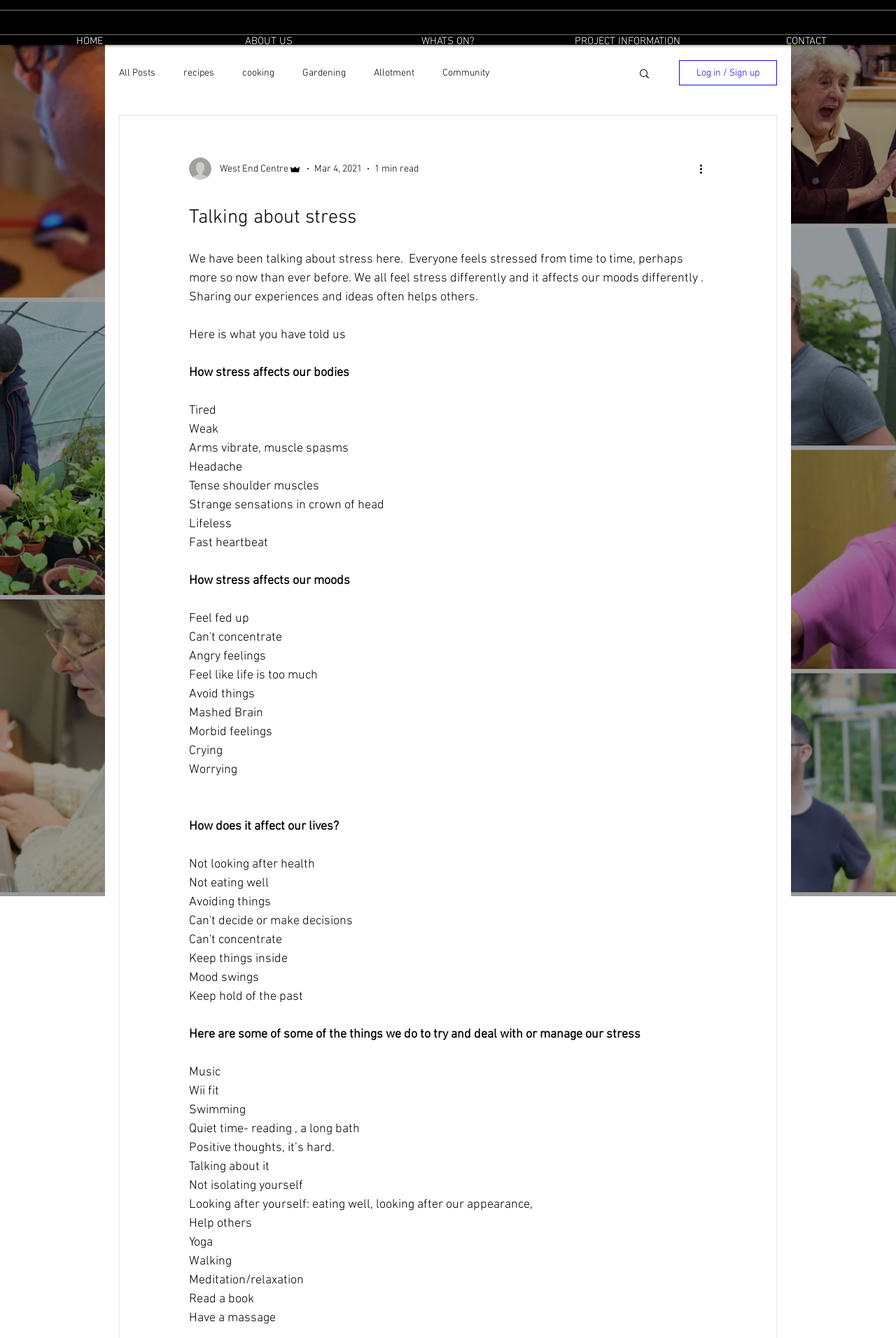How many ways to manage stress are mentioned on the webpage? Using the information from the screenshot, answer with a single word or phrase.

14